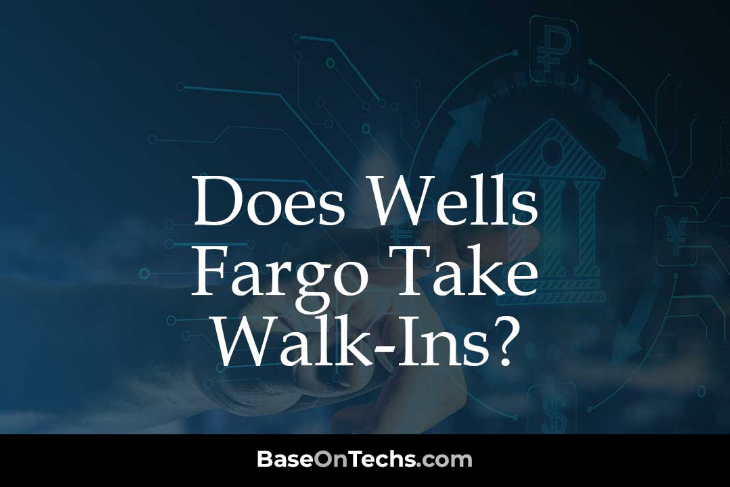Provide your answer to the question using just one word or phrase: Is an appointment necessary for banking assistance?

No